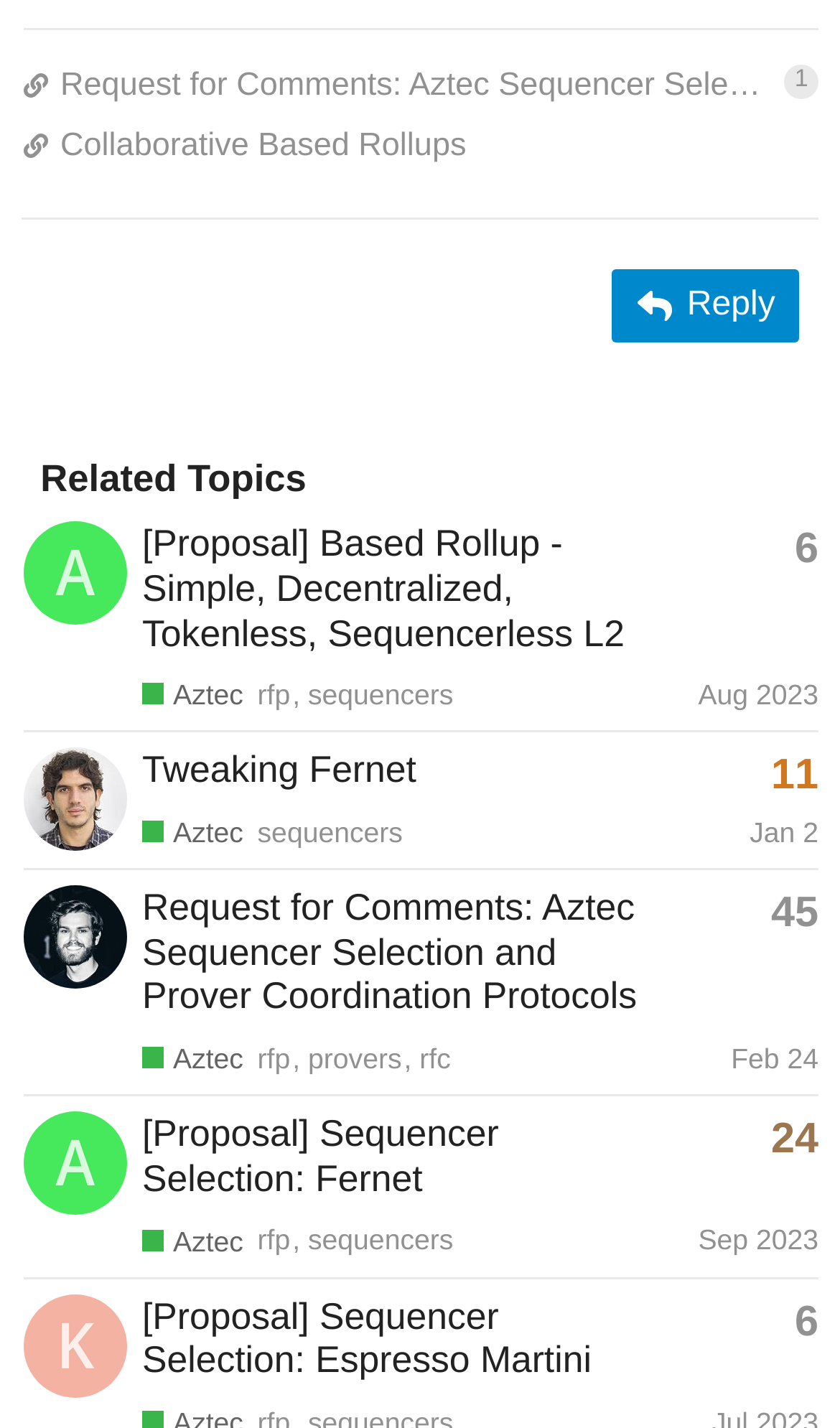Use a single word or phrase to answer the question: 
How many replies does the topic 'Tweaking Fernet' have?

11